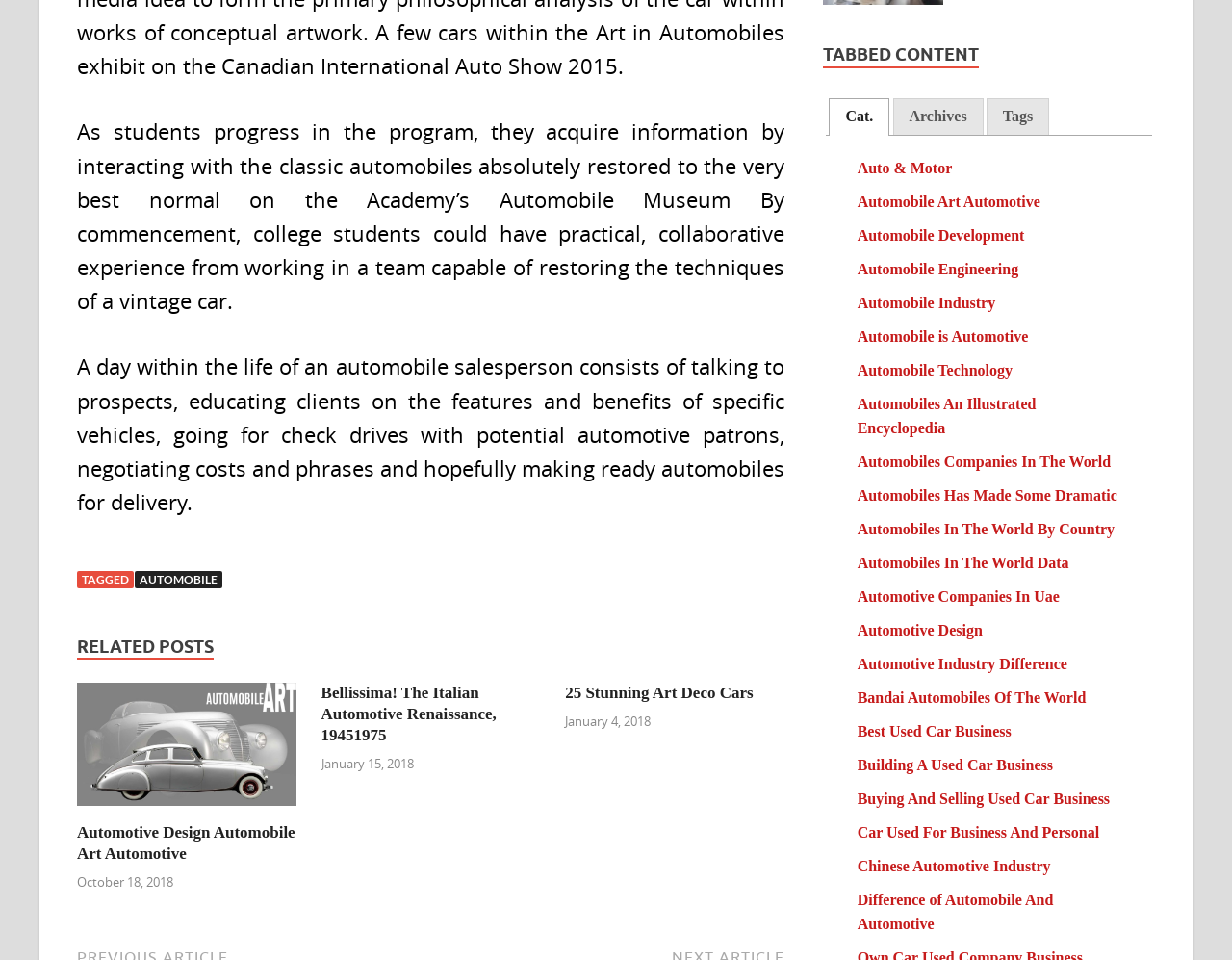Please examine the image and provide a detailed answer to the question: How many links are present in the footer section?

The footer section is located at the bottom of the webpage and contains two links: 'TAGGED' and 'AUTOMOBILE'. These links are part of the footer section and are not related to the main content of the webpage.